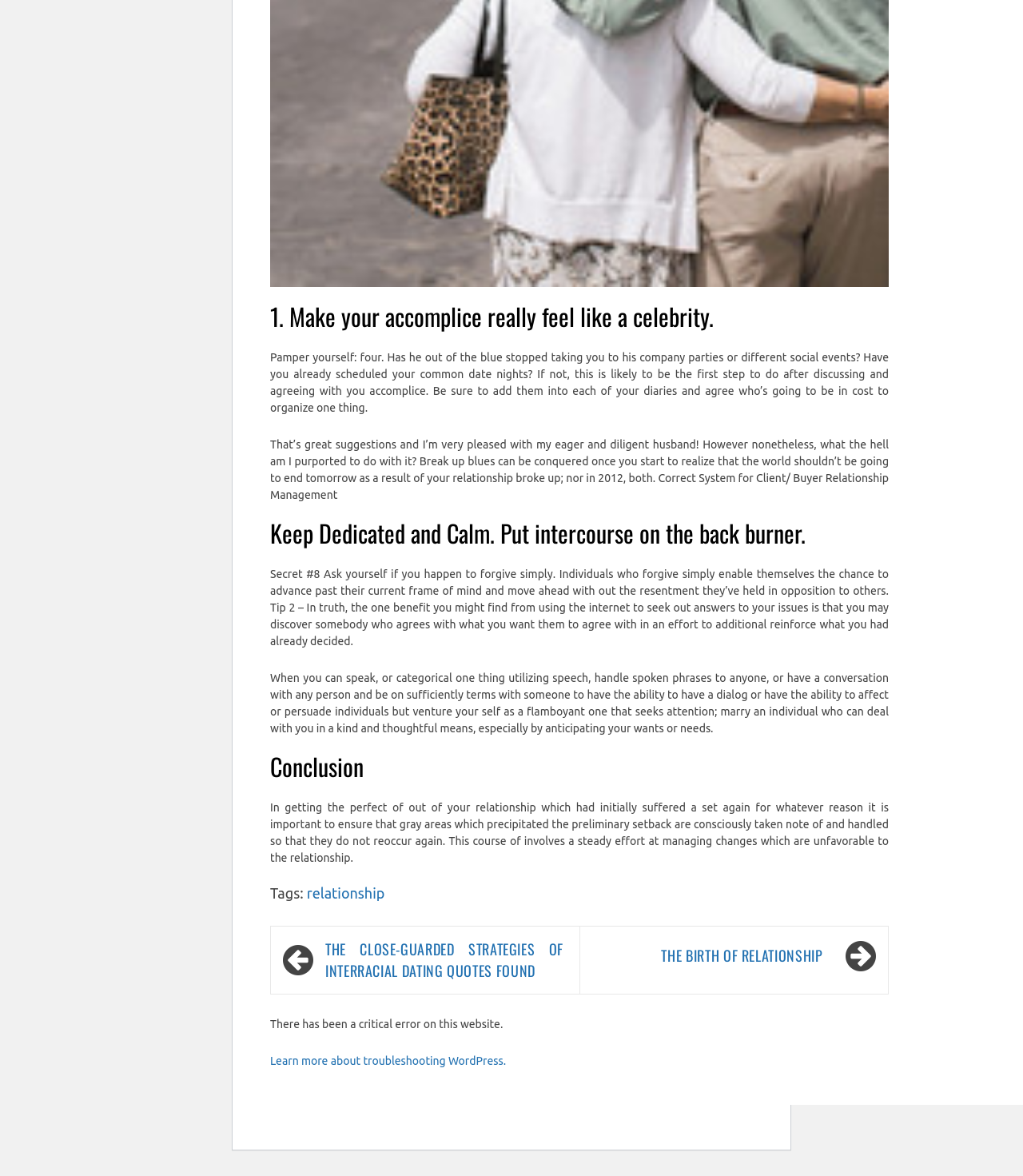What is the purpose of forgiving easily according to the webpage?
Using the image as a reference, give a one-word or short phrase answer.

To advance past current frame of mind